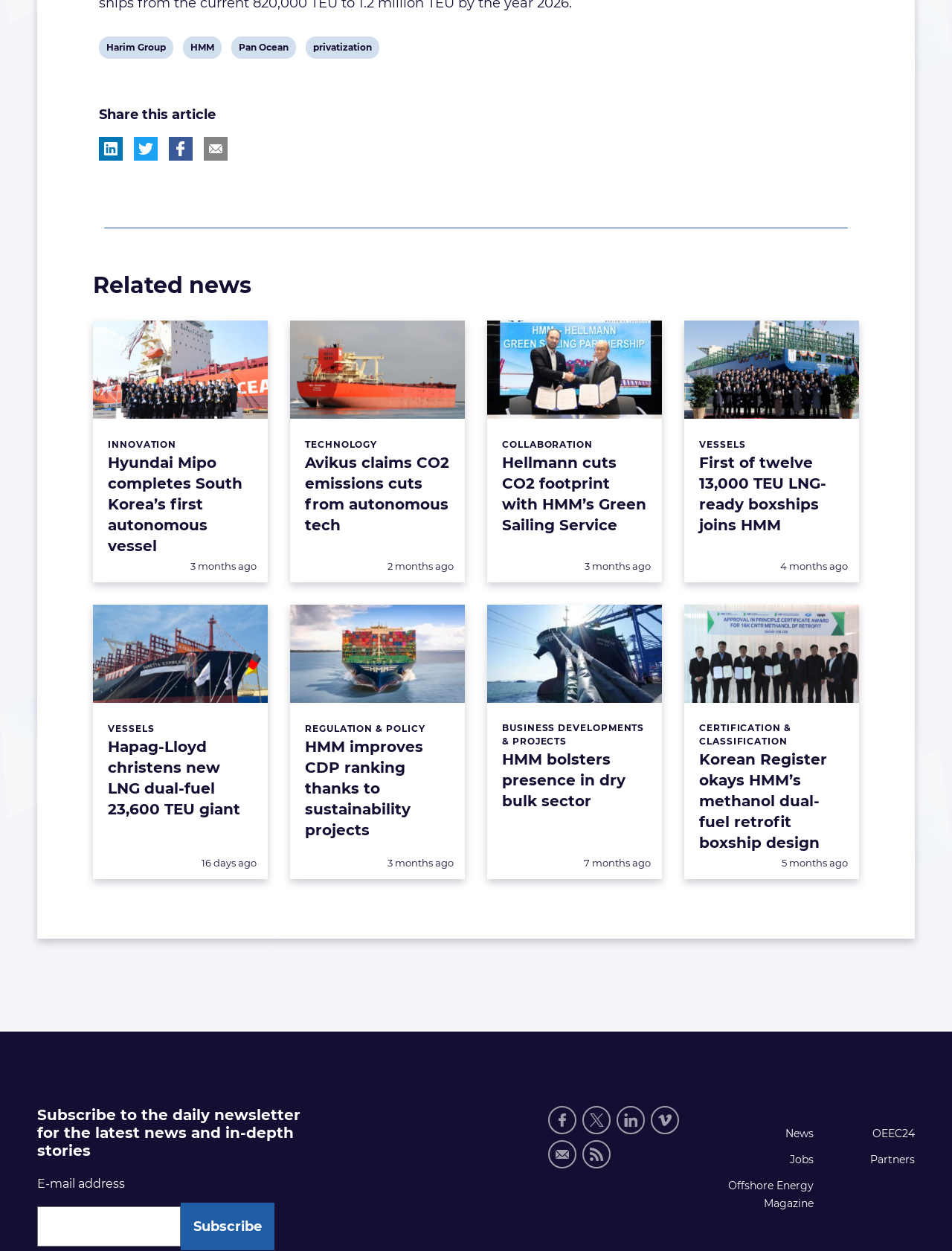With reference to the screenshot, provide a detailed response to the question below:
How many months ago was the news article about Hapag-Lloyd posted?

I found the 'Posted:' label next to the news article heading 'Read more about Hapag-Lloyd christens new LNG dual-fuel 23,600 TEU giant', which says '4 months ago'.